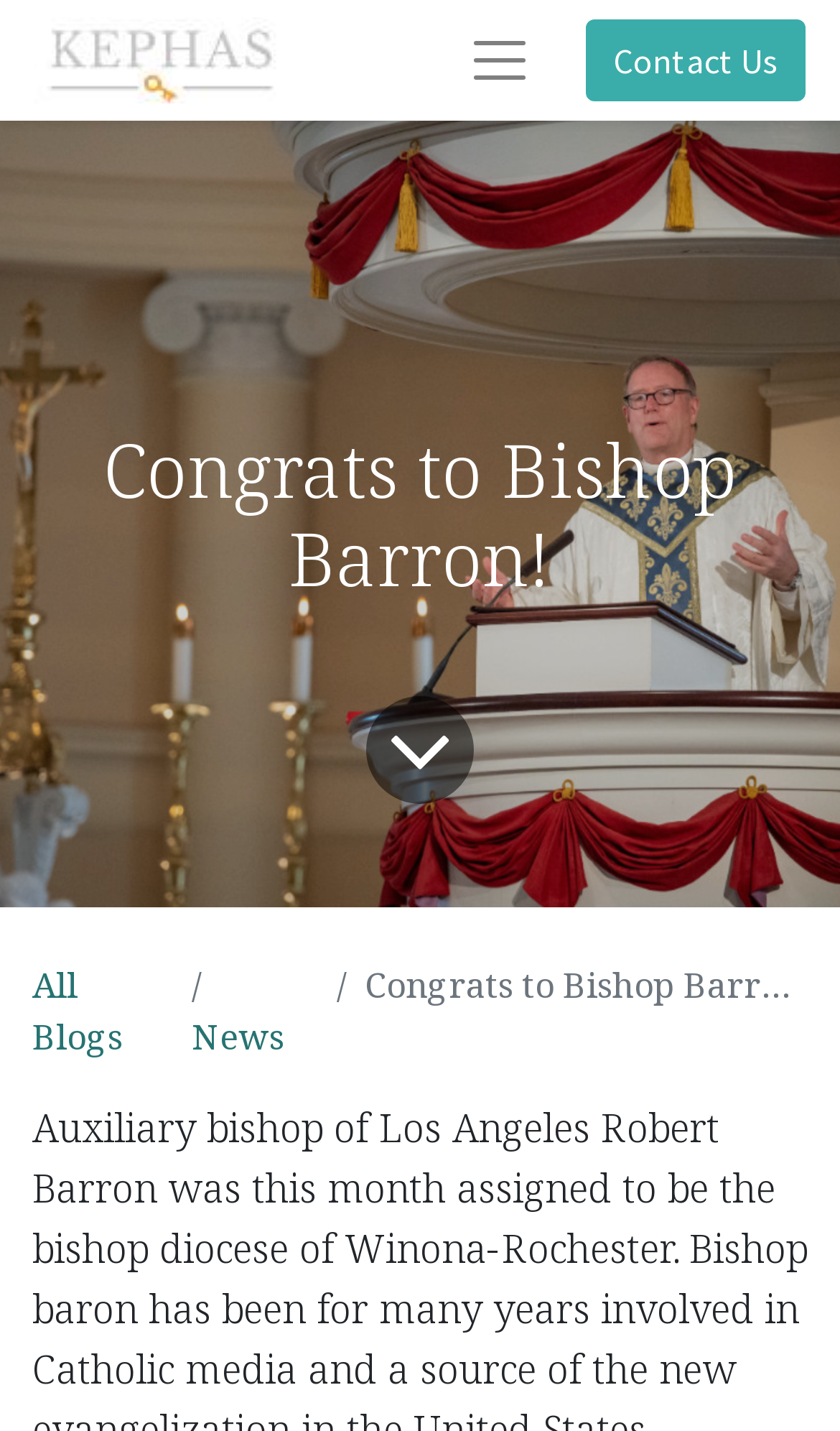Please give a succinct answer to the question in one word or phrase:
What is the purpose of the button in the top right corner?

Unknown